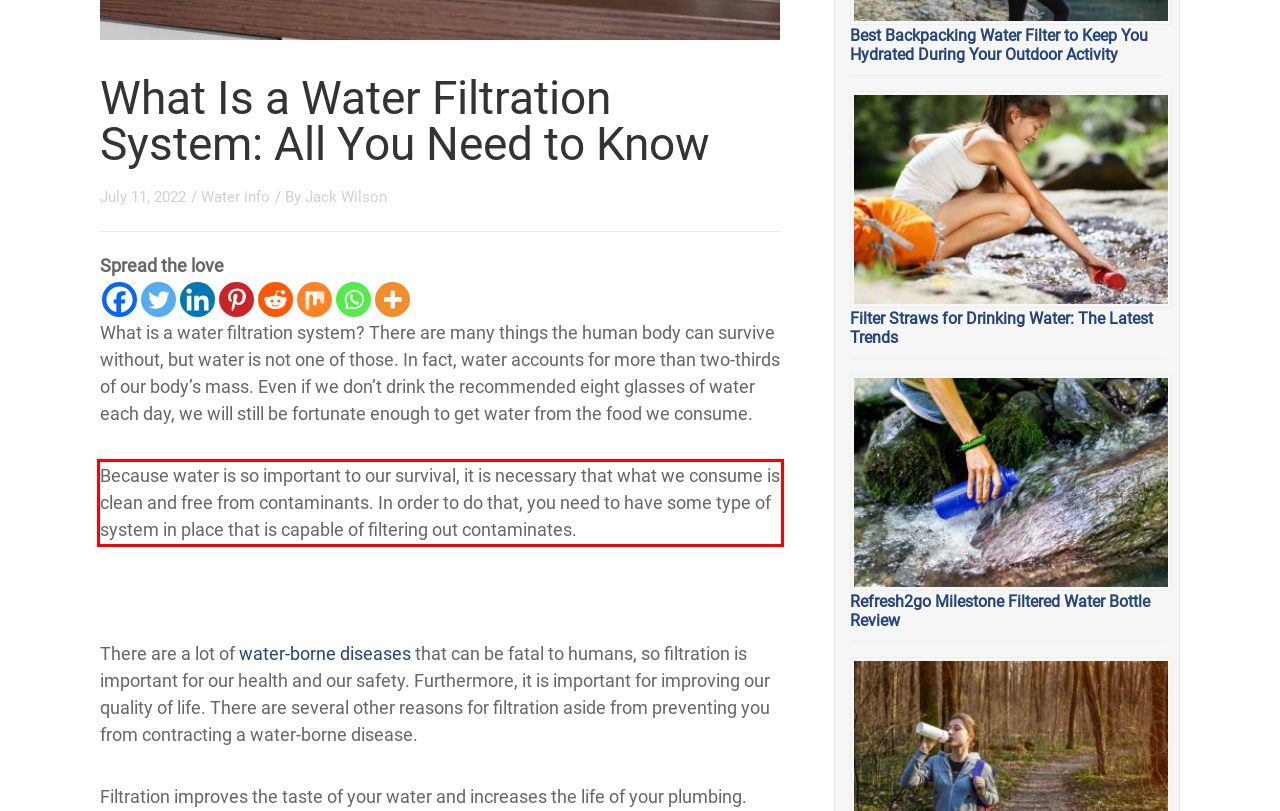Given the screenshot of a webpage, identify the red rectangle bounding box and recognize the text content inside it, generating the extracted text.

Because water is so important to our survival, it is necessary that what we consume is clean and free from contaminants. In order to do that, you need to have some type of system in place that is capable of filtering out contaminates.